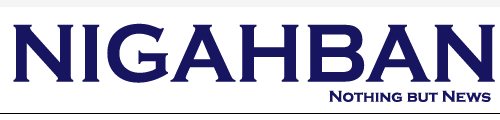Describe all the important aspects and details of the image.

The image features the logo of "NIGAHBAN," a news platform, prominently displayed in bold blue letters against a clean white background. Below the main title, the tagline "Nothing but News" reinforces the organization's focus on delivering information and updates. This logo serves as a visual identifier for the platform, signaling its commitment to news coverage. The layout is straightforward and professional, designed to convey reliability and clarity in its branding.